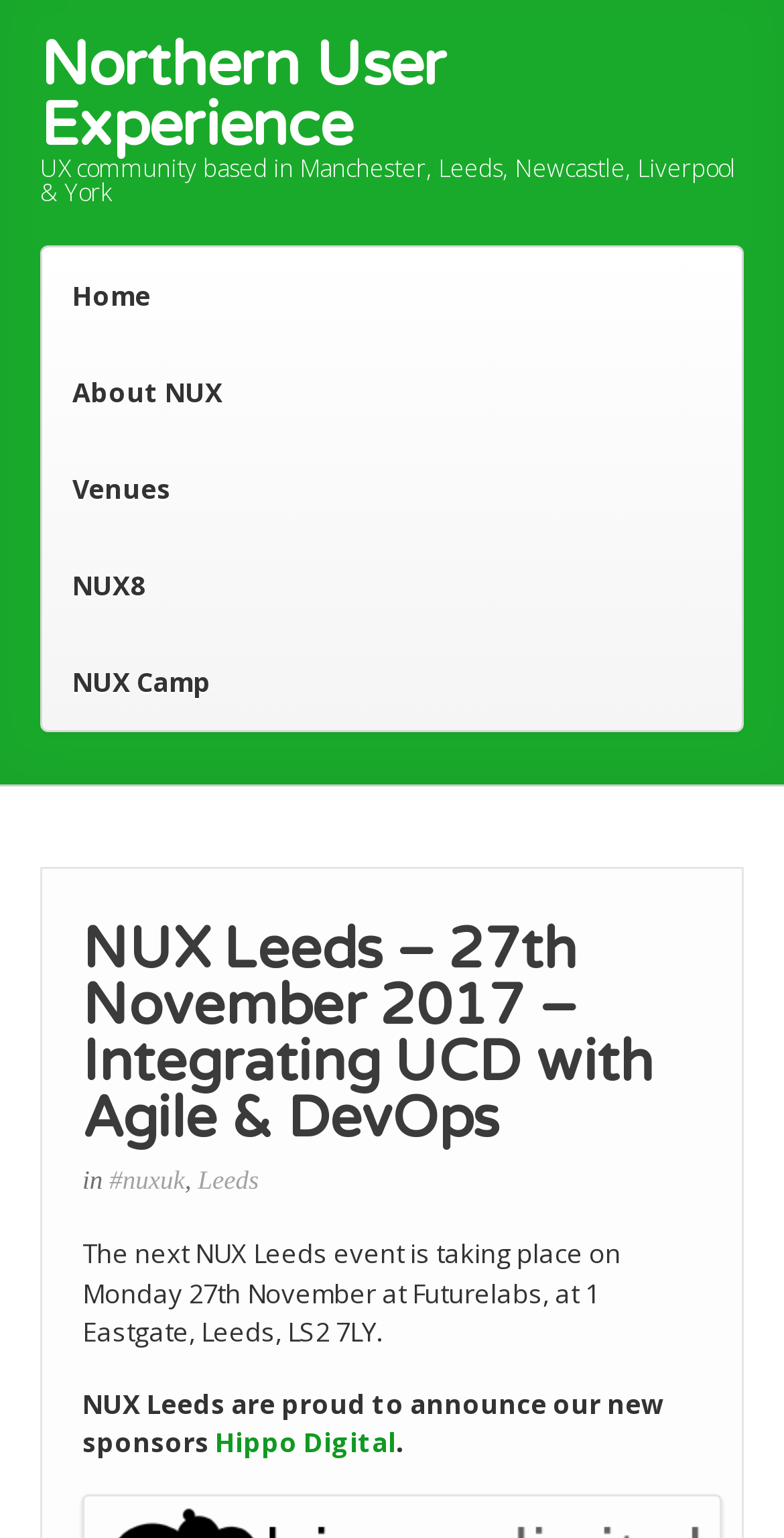Generate the text content of the main heading of the webpage.

Northern User Experience